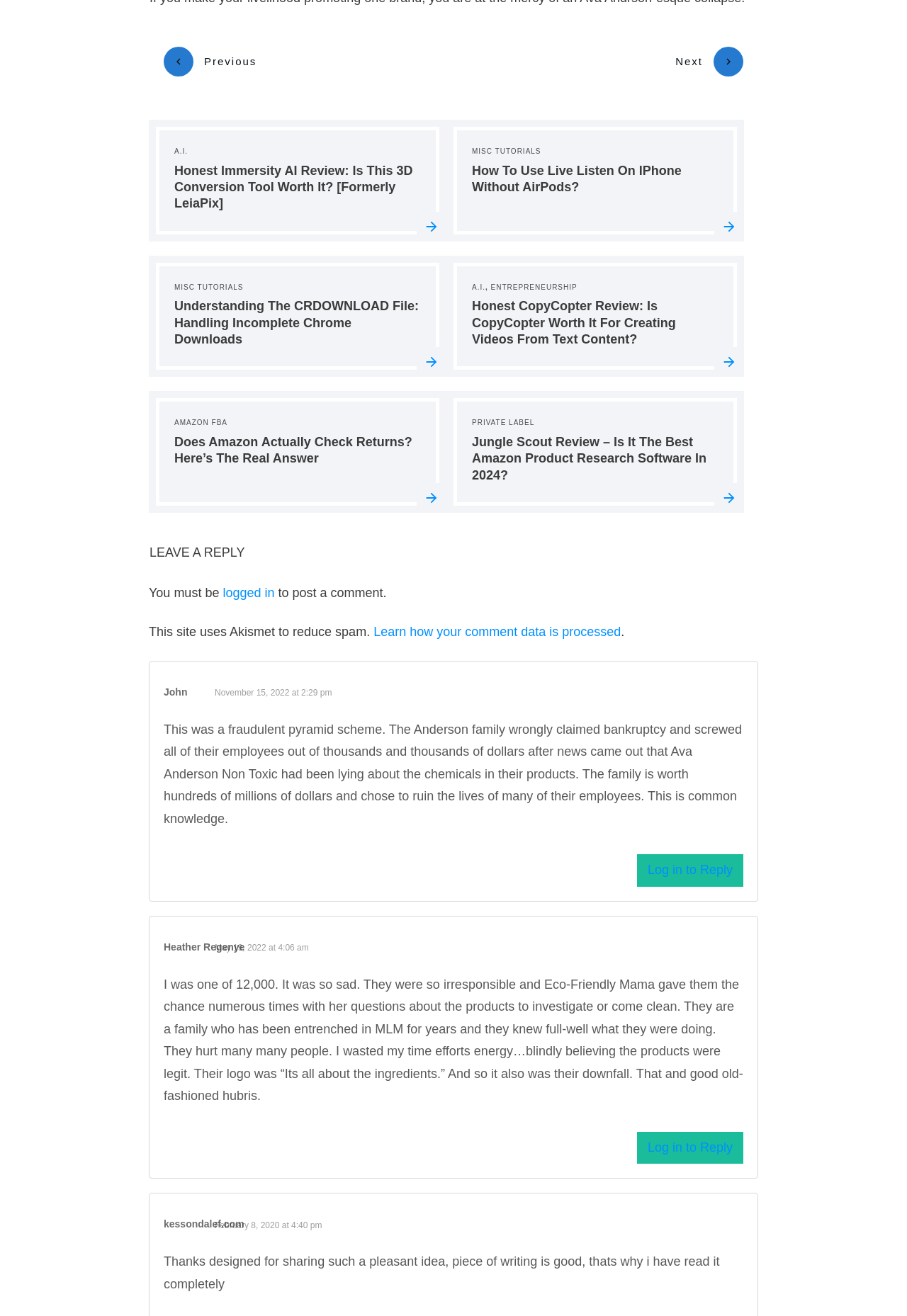Identify the bounding box of the HTML element described as: "alt="edctp"".

None